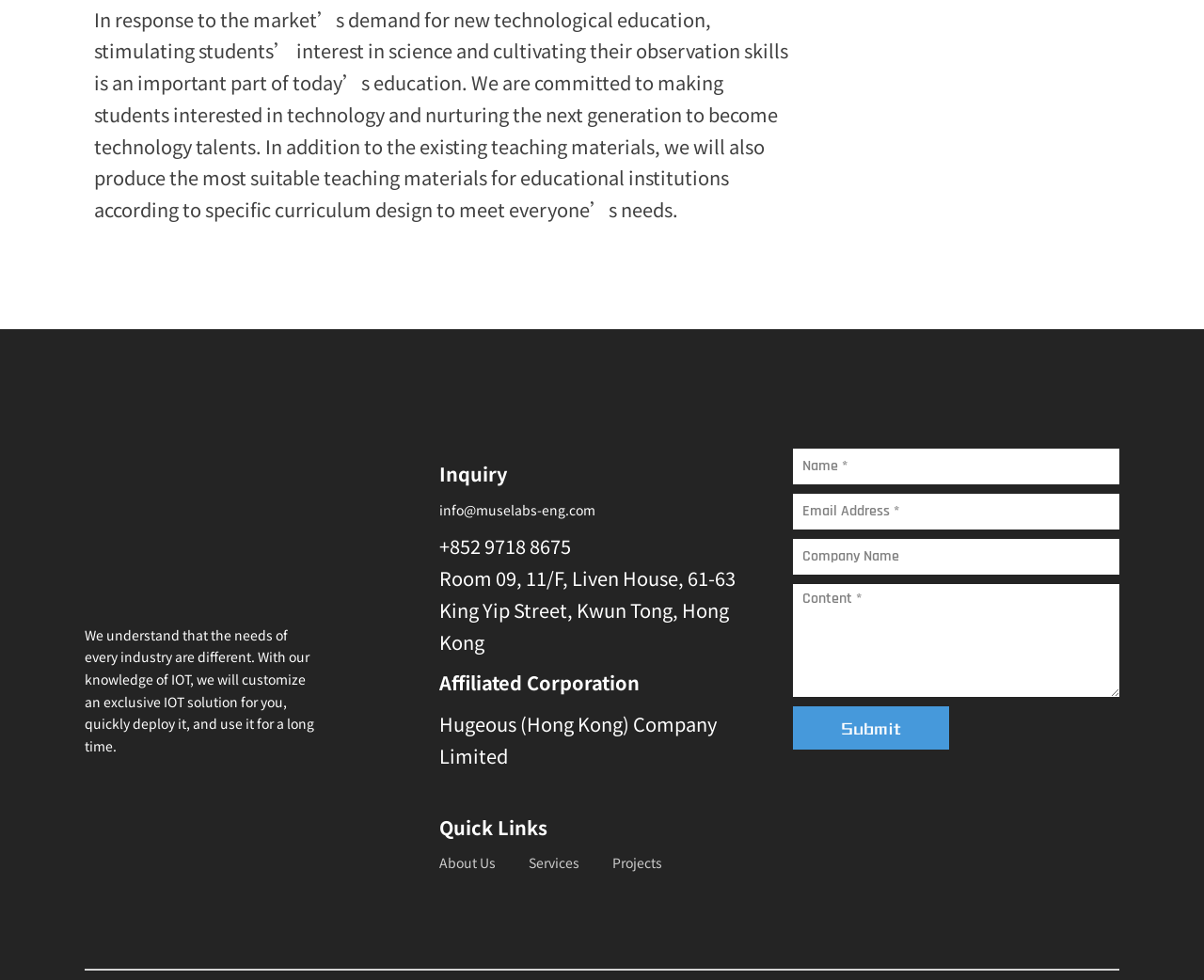Locate the bounding box coordinates of the element you need to click to accomplish the task described by this instruction: "Inquire through the contact information".

[0.365, 0.469, 0.421, 0.497]